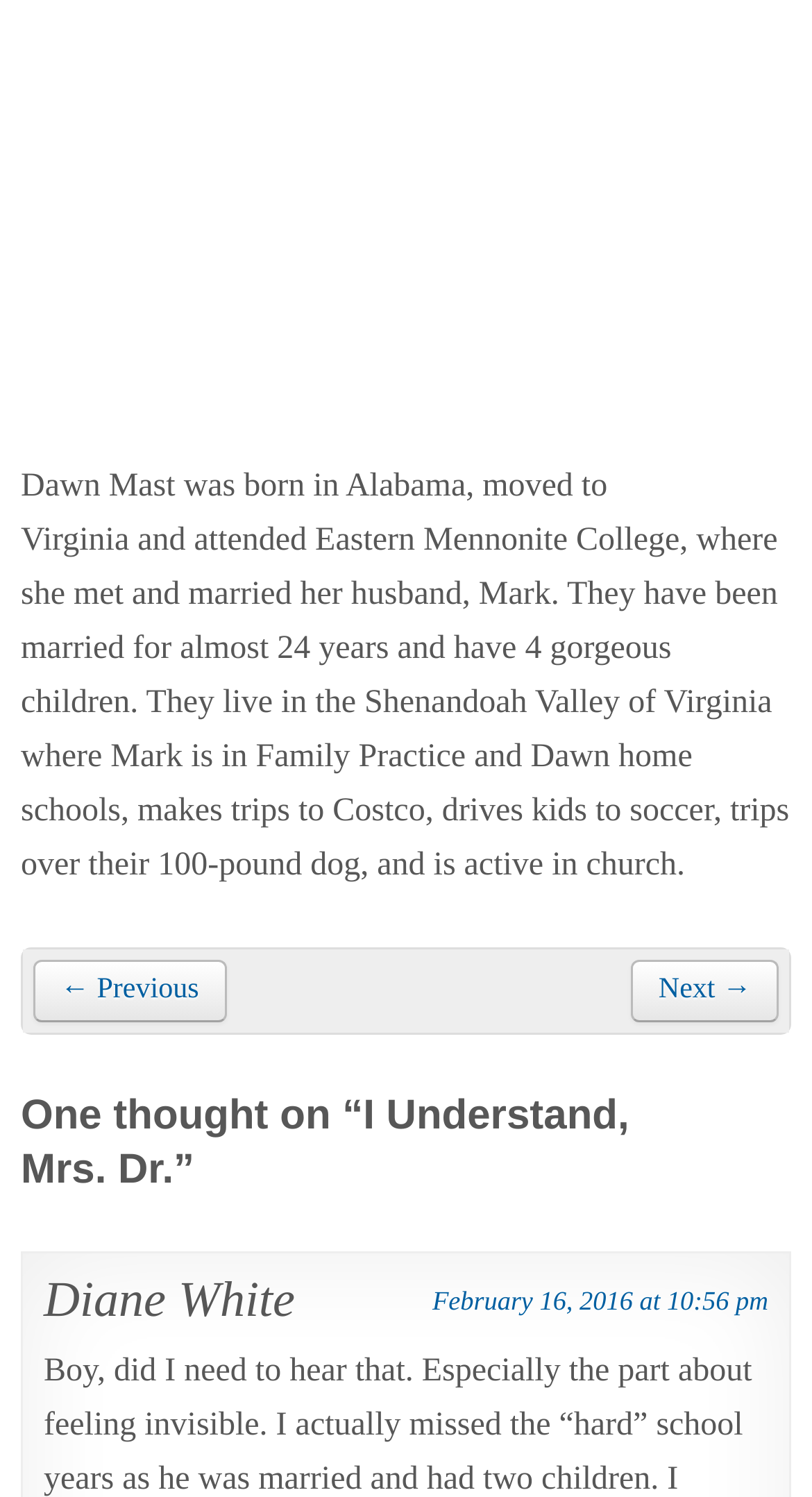When was the comment on the article posted?
Could you please answer the question thoroughly and with as much detail as possible?

The link on the webpage shows the timestamp of the comment, which is 'February 16, 2016 at 10:56 pm', indicating when the comment was posted.